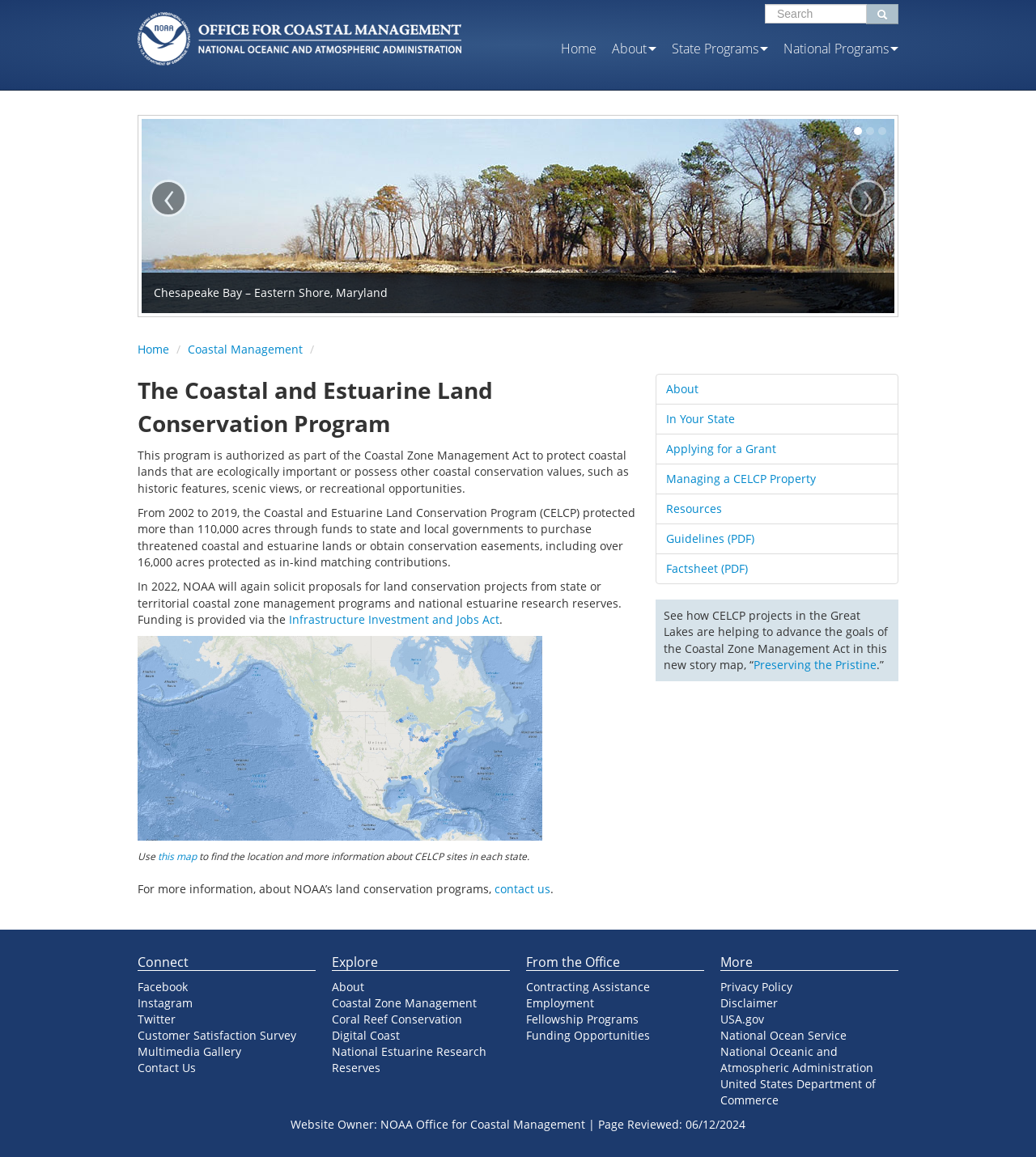Could you please study the image and provide a detailed answer to the question:
What is the purpose of the 'Screenshot of ESRI Basemap'?

This question can be answered by reading the caption below the image, which says 'Use this map to find the location and more information about CELCP sites in each state'.